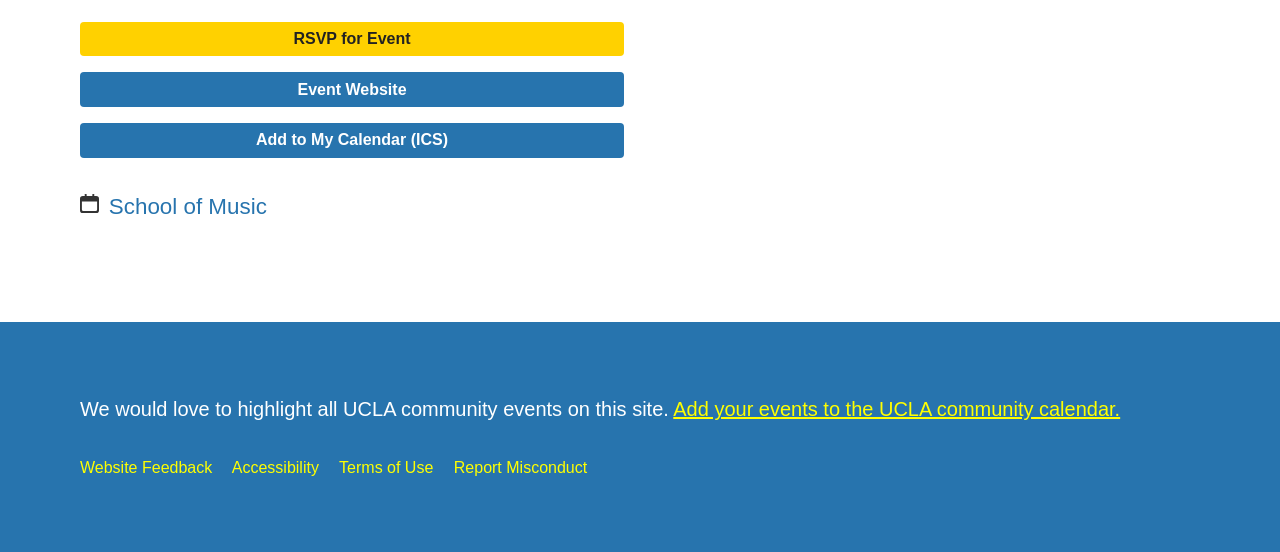What is the topic of the event related to?
Answer the question in as much detail as possible.

The link 'School of Music' suggests that the event is related to music, possibly a concert, performance, or lecture.